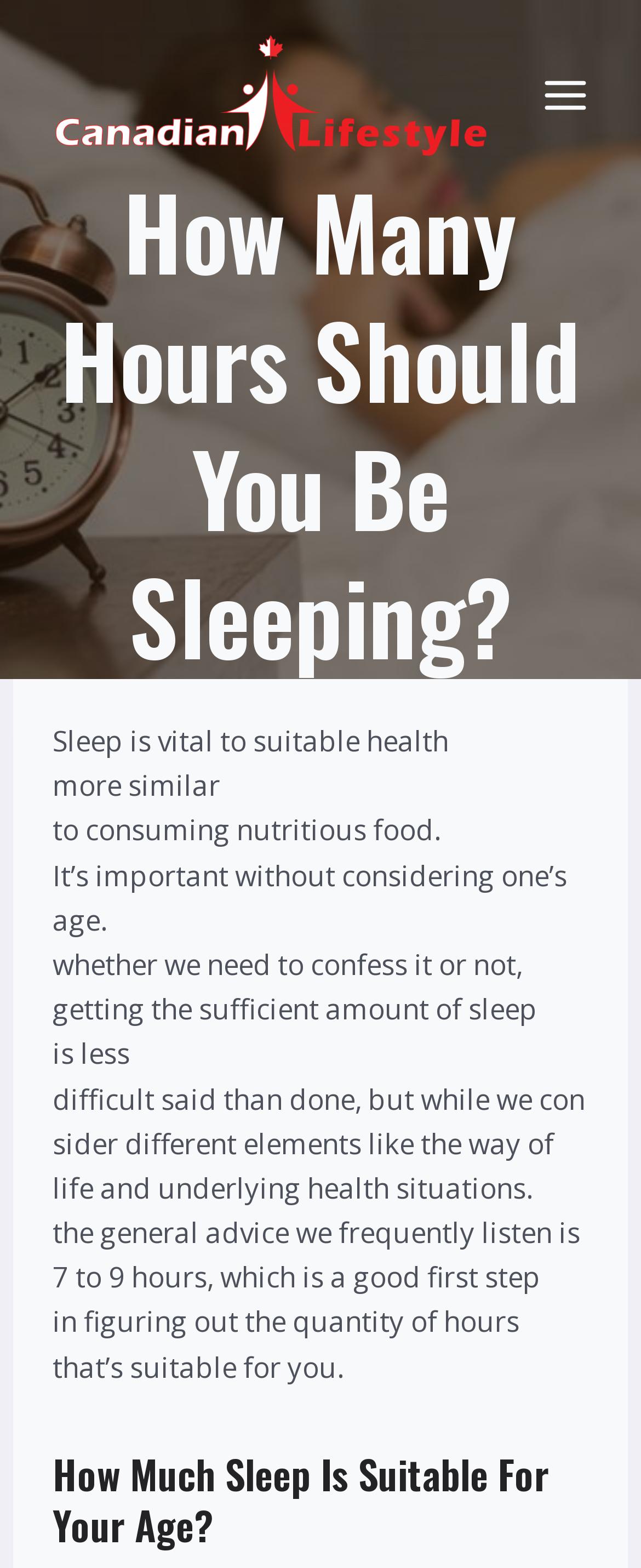What is the importance of sleep?
Please answer the question with as much detail as possible using the screenshot.

According to the webpage, sleep is vital to suitable health, similar to consuming nutritious food, as mentioned in the first paragraph.